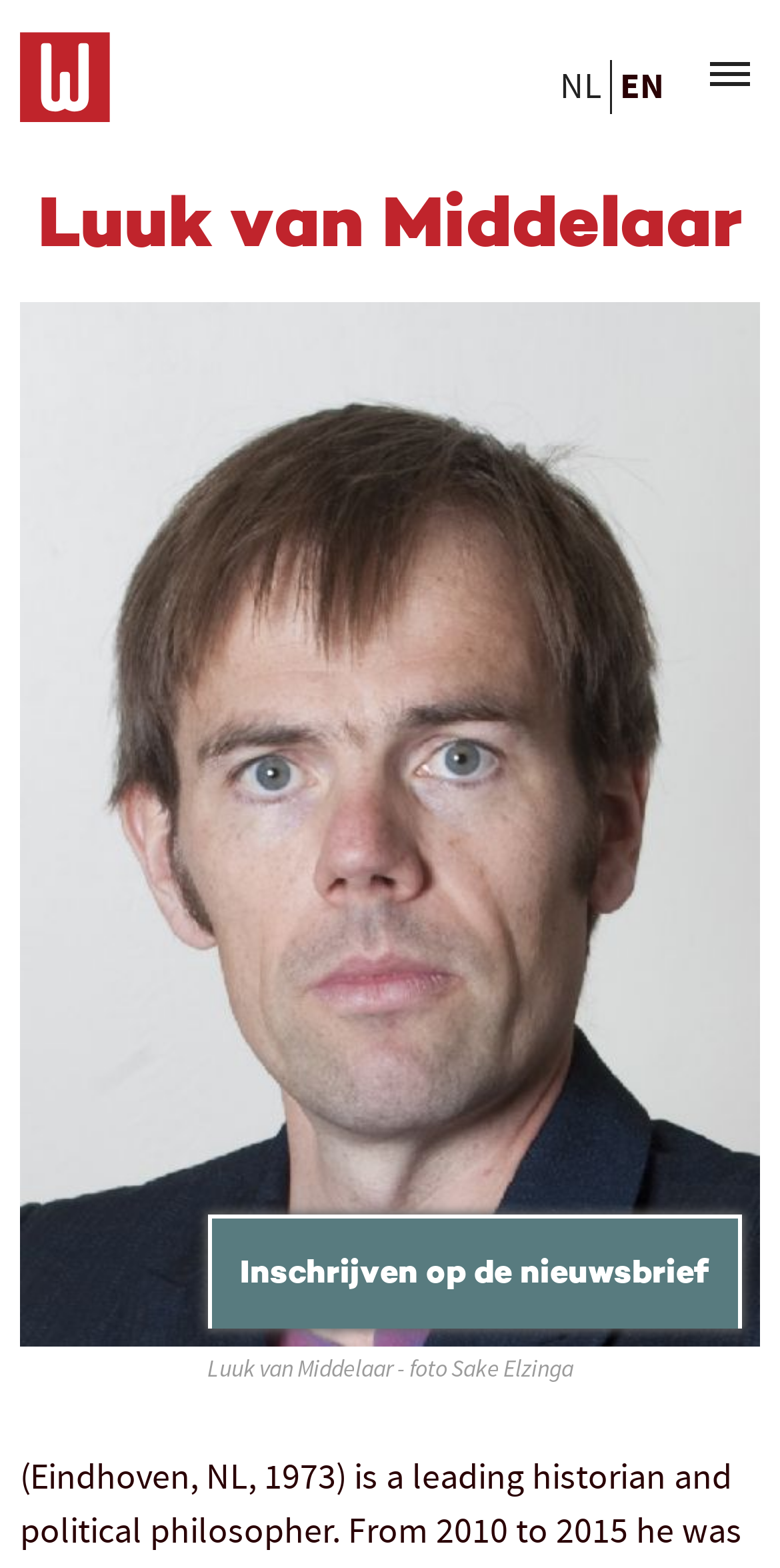Based on the provided description, "Bevills Advocate", find the bounding box of the corresponding UI element in the screenshot.

None